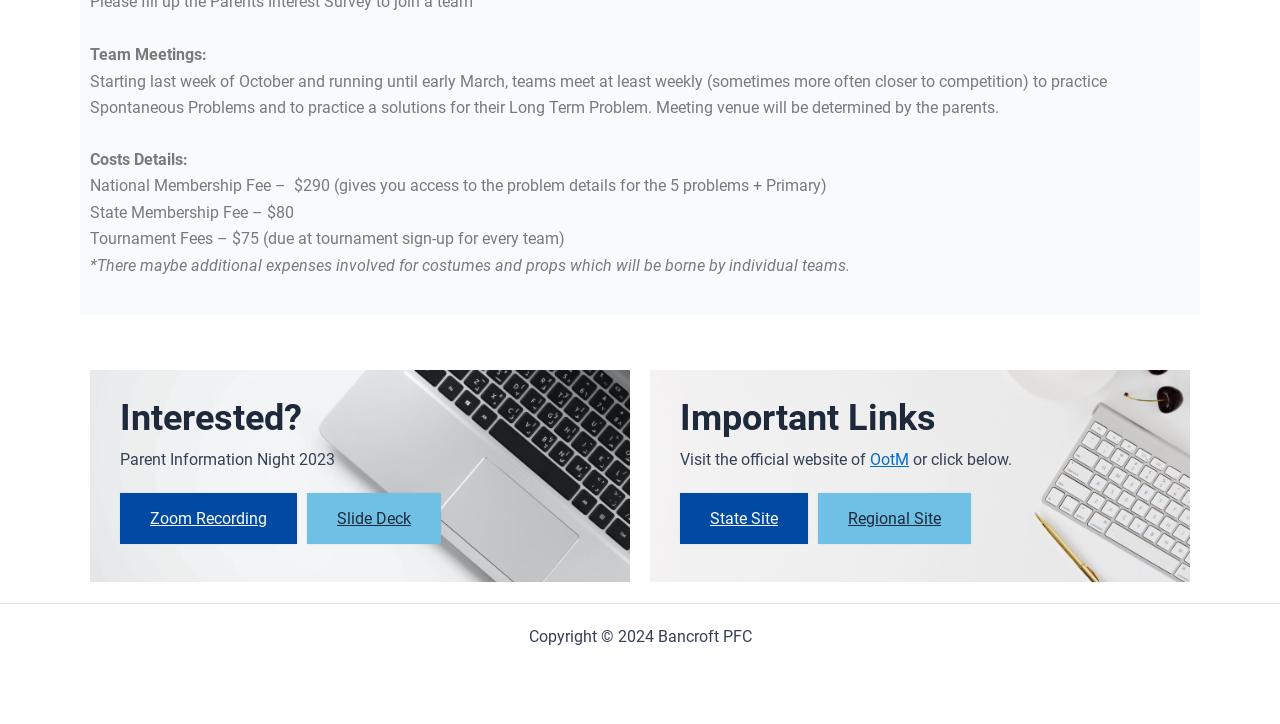What is the name of the official website?
Using the image as a reference, give an elaborate response to the question.

The webpage mentions 'Visit the official website of OotM' in the 'Important Links' section, indicating that OotM is the name of the official website.